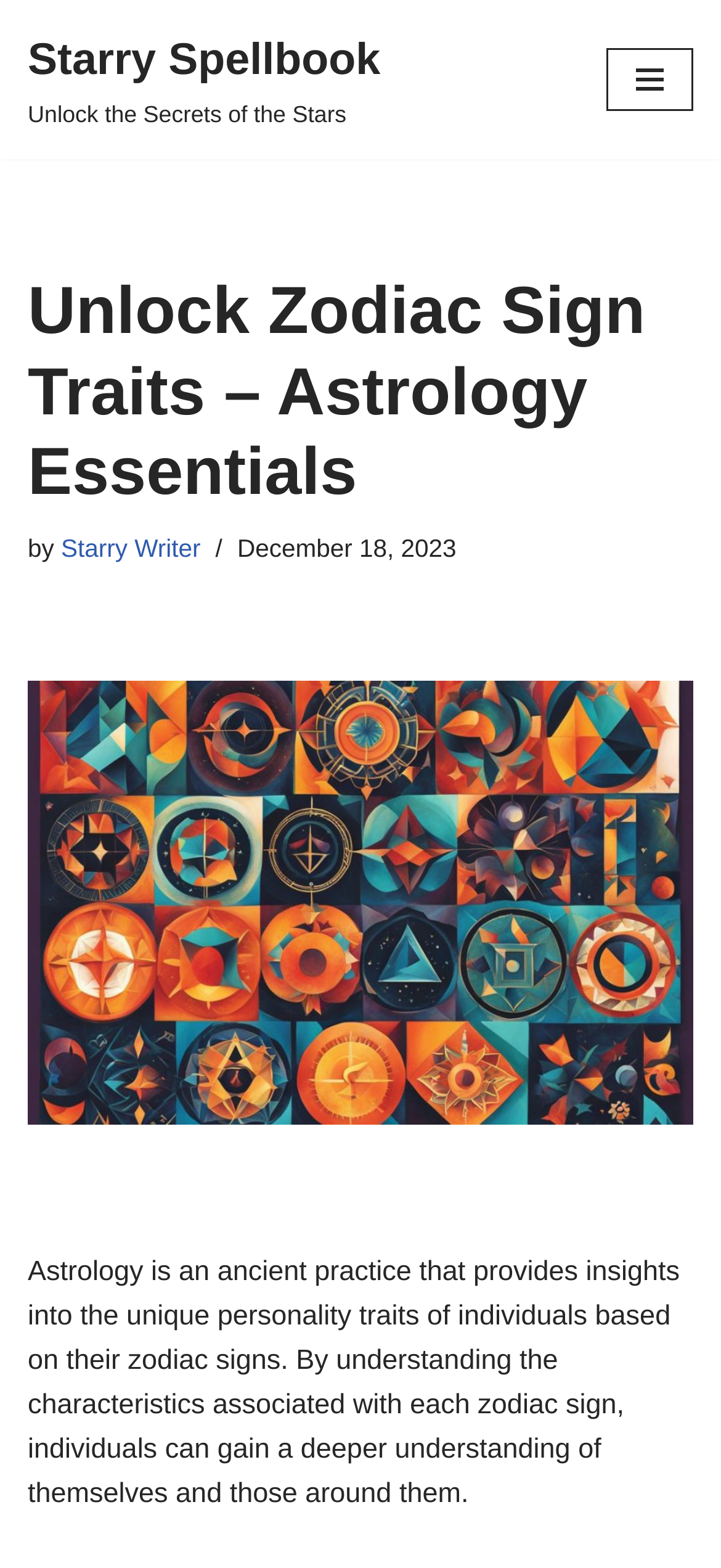Provide a thorough description of the webpage you see.

The webpage is about exploring the unique personality traits of zodiac signs and their astrological influences. At the top-left corner, there is a "Skip to content" link. Next to it, a prominent link "Starry Spellbook Unlock the Secrets of the Stars" is displayed. On the top-right corner, a "Navigation Menu" button is located.

Below the navigation menu, the main content begins with a heading "Unlock Zodiac Sign Traits – Astrology Essentials". Following the heading, the author's name "Starry Writer" is mentioned, along with the publication date "December 18, 2023".

A large image related to the traits of zodiac signs is displayed below the author information. Underneath the image, a paragraph of text explains that astrology provides insights into individual personality traits based on their zodiac signs, allowing for a deeper understanding of oneself and others.